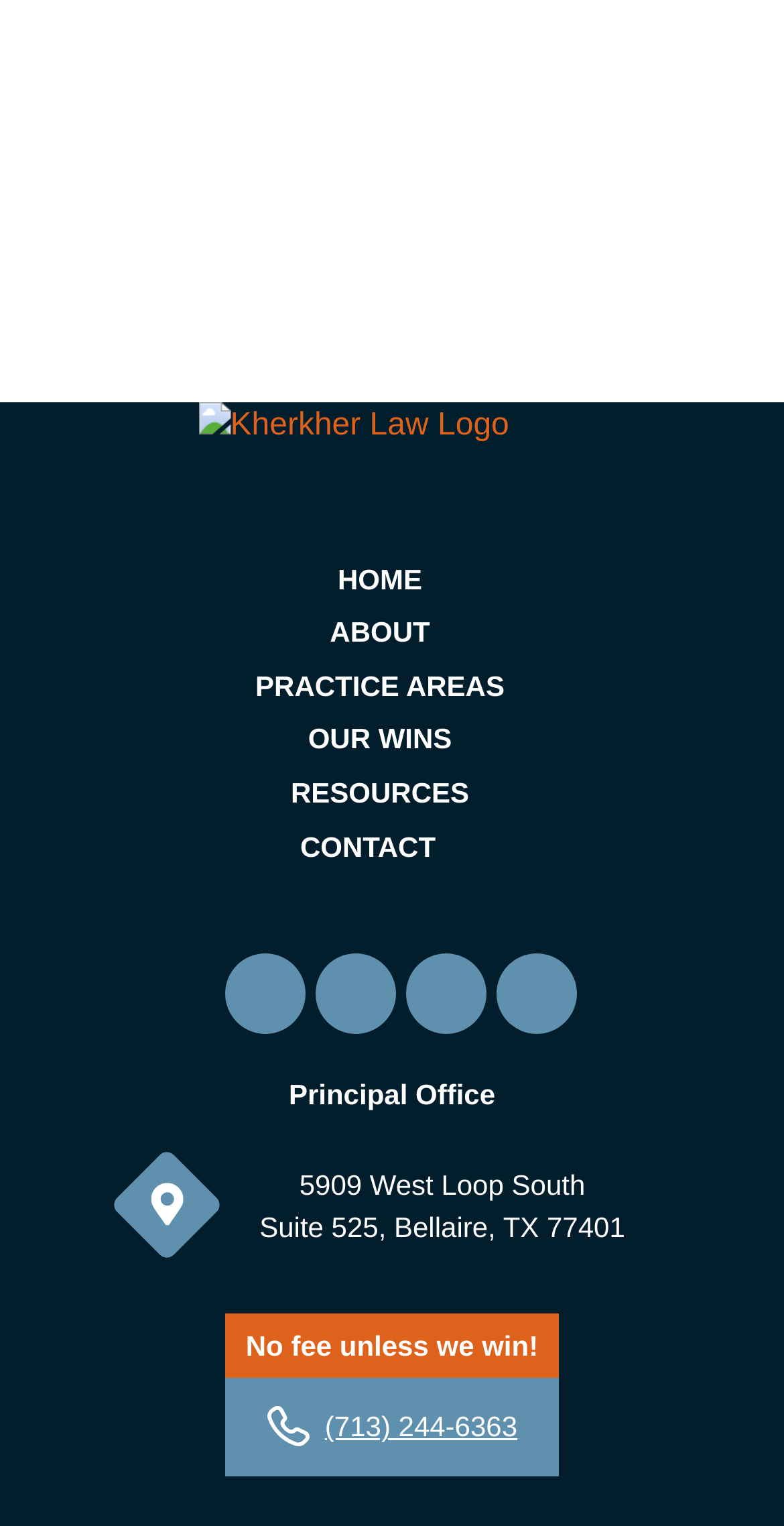Provide the bounding box coordinates of the HTML element described as: "Resources". The bounding box coordinates should be four float numbers between 0 and 1, i.e., [left, top, right, bottom].

[0.371, 0.509, 0.598, 0.53]